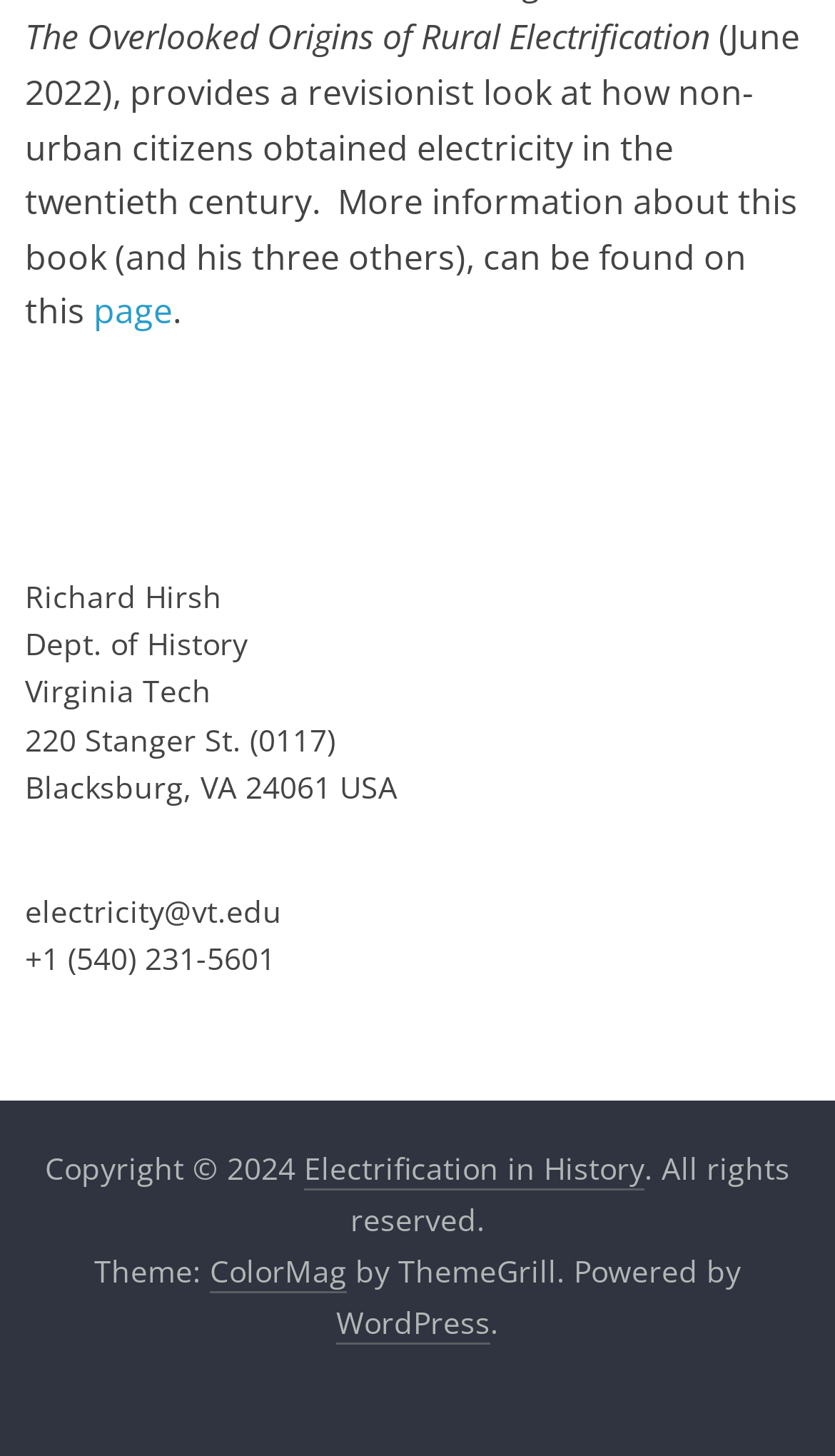What is the name of the university?
Provide an in-depth and detailed answer to the question.

The name of the university is mentioned in the text 'Virginia Tech' which is located above the address information.